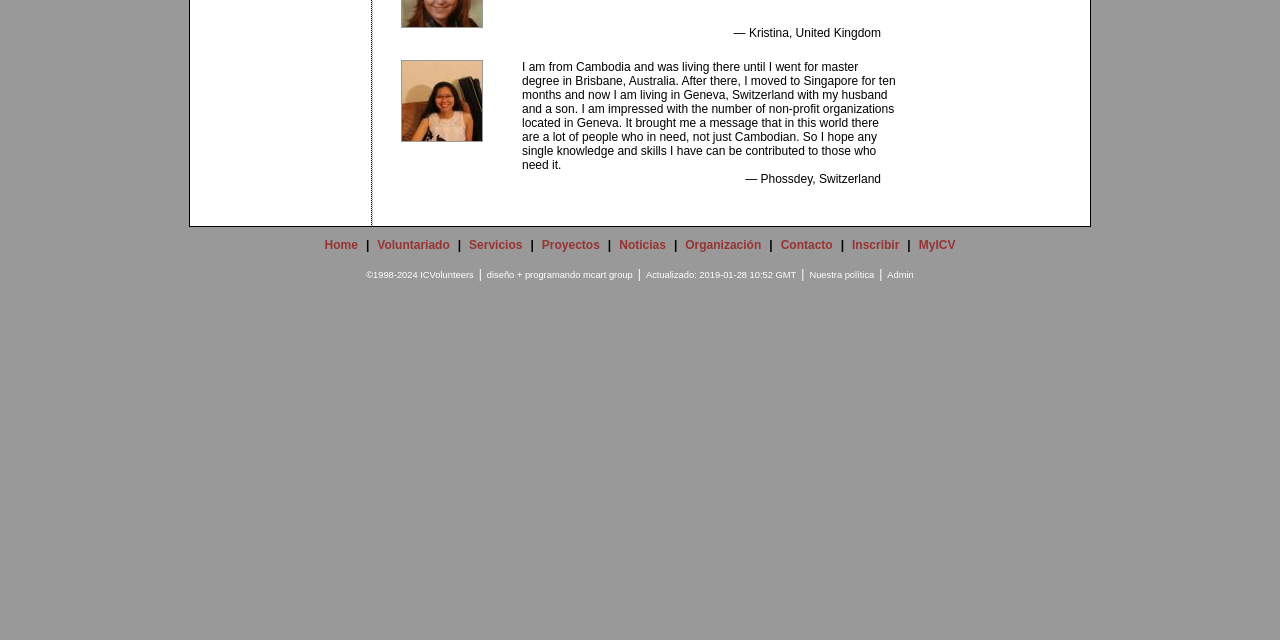Find the UI element described as: "Servicios" and predict its bounding box coordinates. Ensure the coordinates are four float numbers between 0 and 1, [left, top, right, bottom].

[0.366, 0.372, 0.408, 0.394]